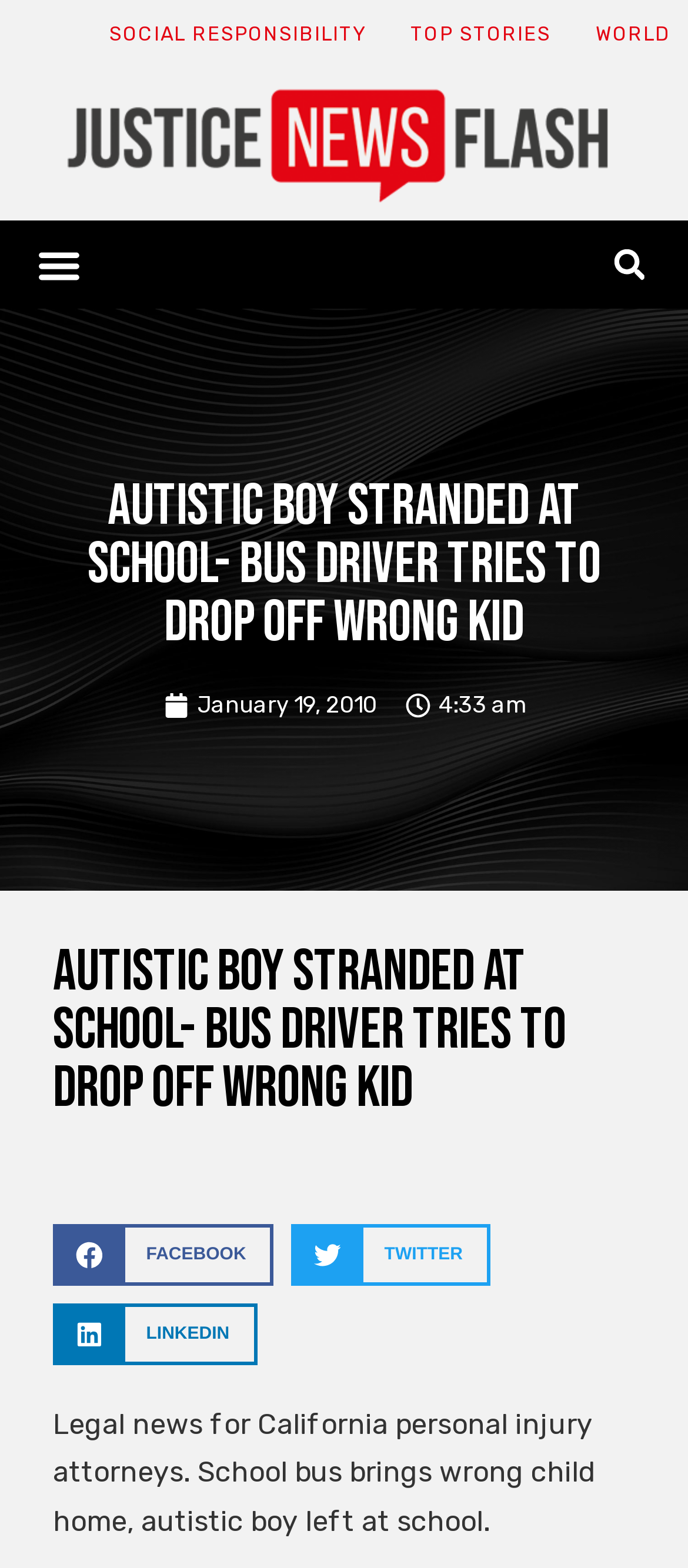Can you find and provide the main heading text of this webpage?

Autistic boy stranded at school- Bus driver tries to drop off wrong kid